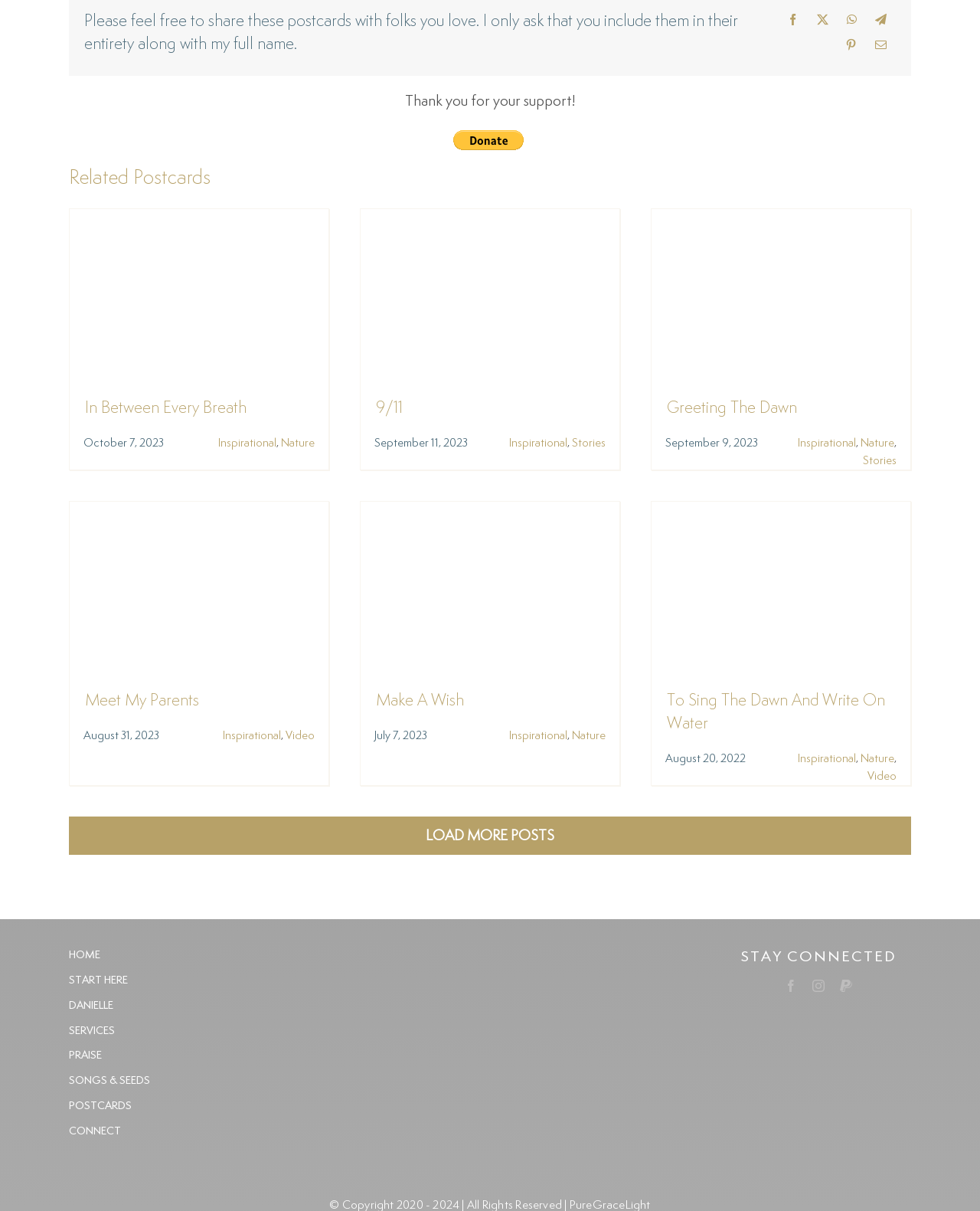What is the author asking users to do with the postcards?
Using the image, provide a detailed and thorough answer to the question.

The author is asking users to share the postcards with folks they love, as mentioned in the heading 'Please feel free to share these postcards with folks you love. I only ask that you include them in their entirety along with my full name.'